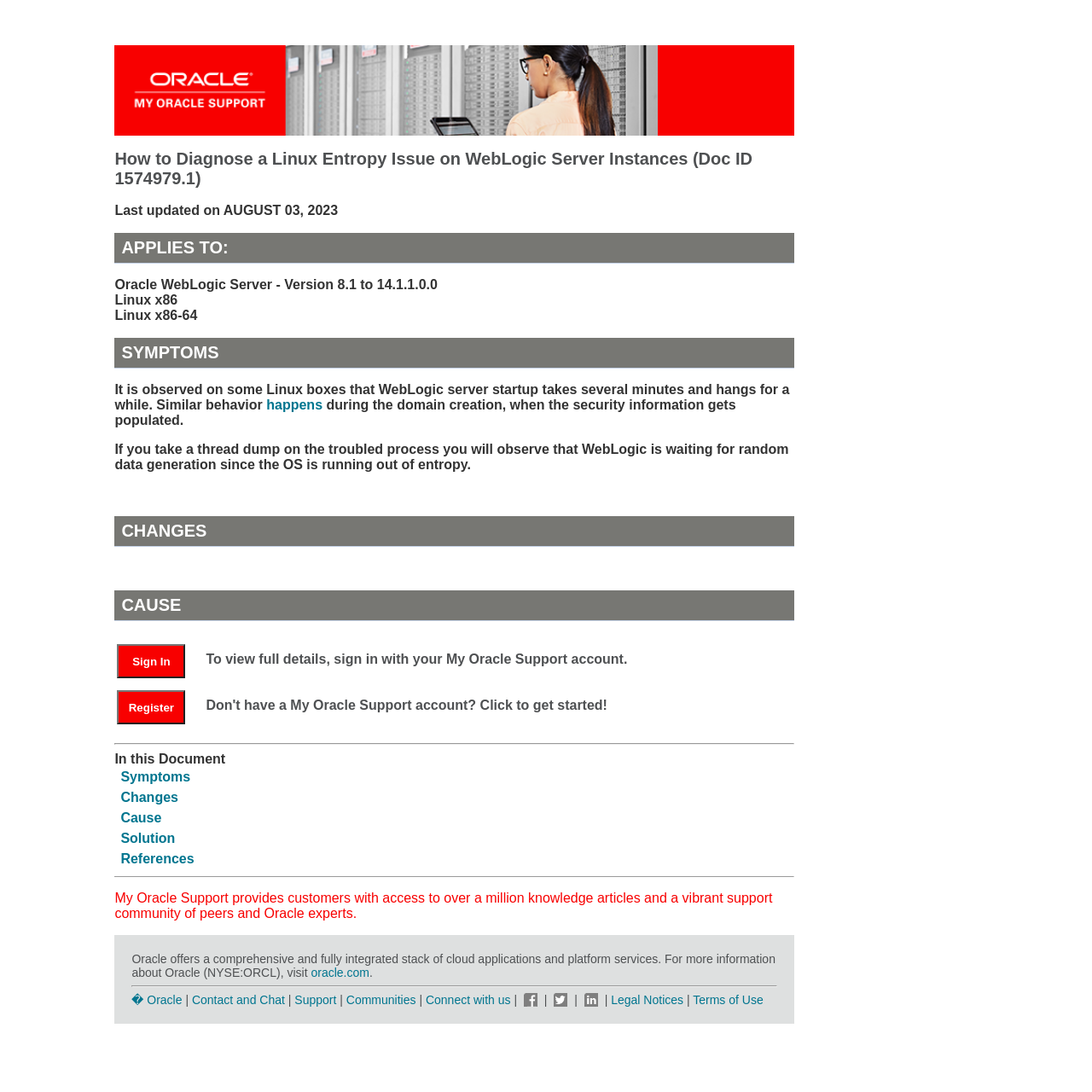Please provide a detailed answer to the question below by examining the image:
What is the version range of Oracle WebLogic Server?

The version range of Oracle WebLogic Server can be found in the 'APPLIES TO:' section, which states 'Oracle WebLogic Server - Version 8.1 to 14.1.1.0.0'.